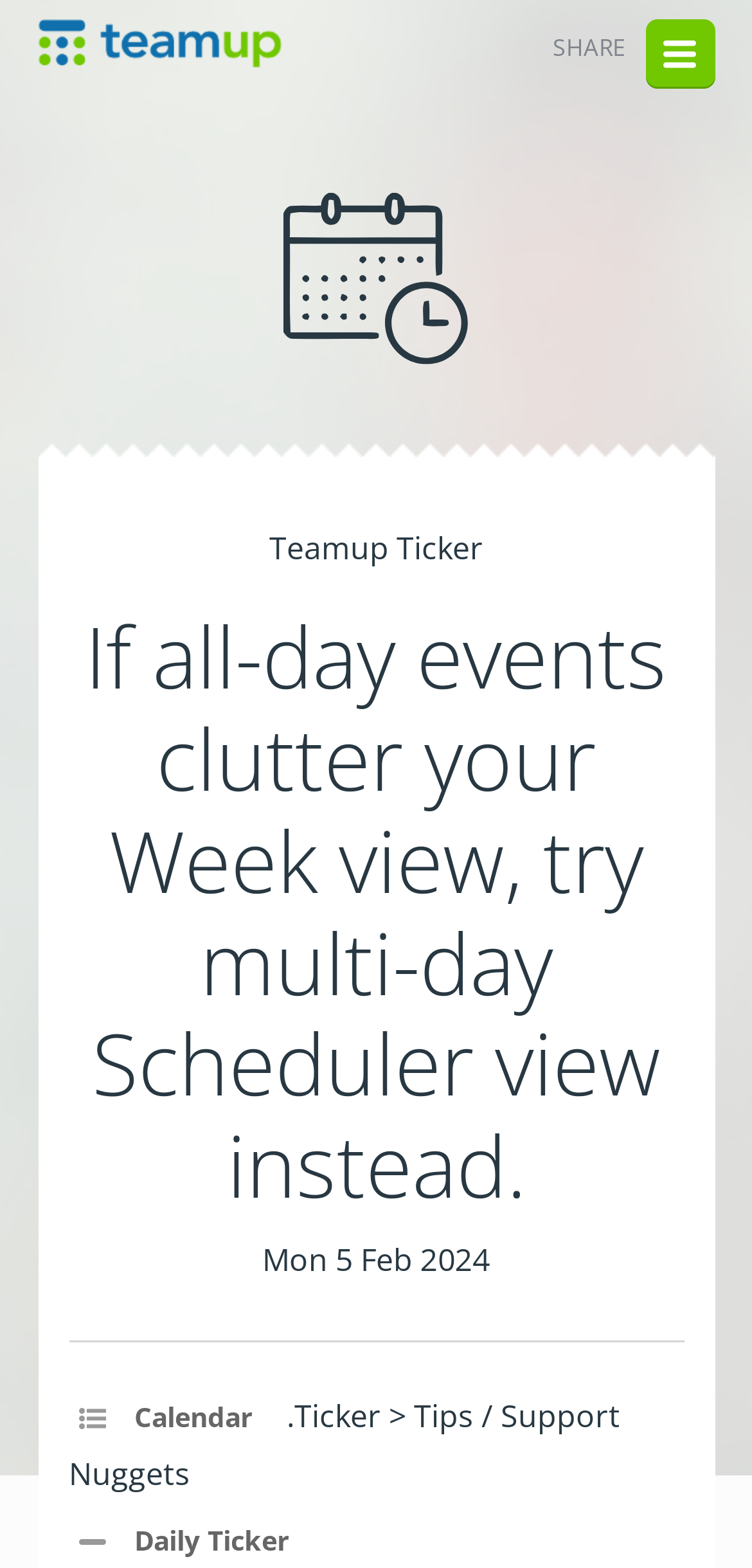Identify the bounding box coordinates for the UI element described as follows: "parent_node: SHARE". Ensure the coordinates are four float numbers between 0 and 1, formatted as [left, top, right, bottom].

[0.858, 0.012, 0.95, 0.057]